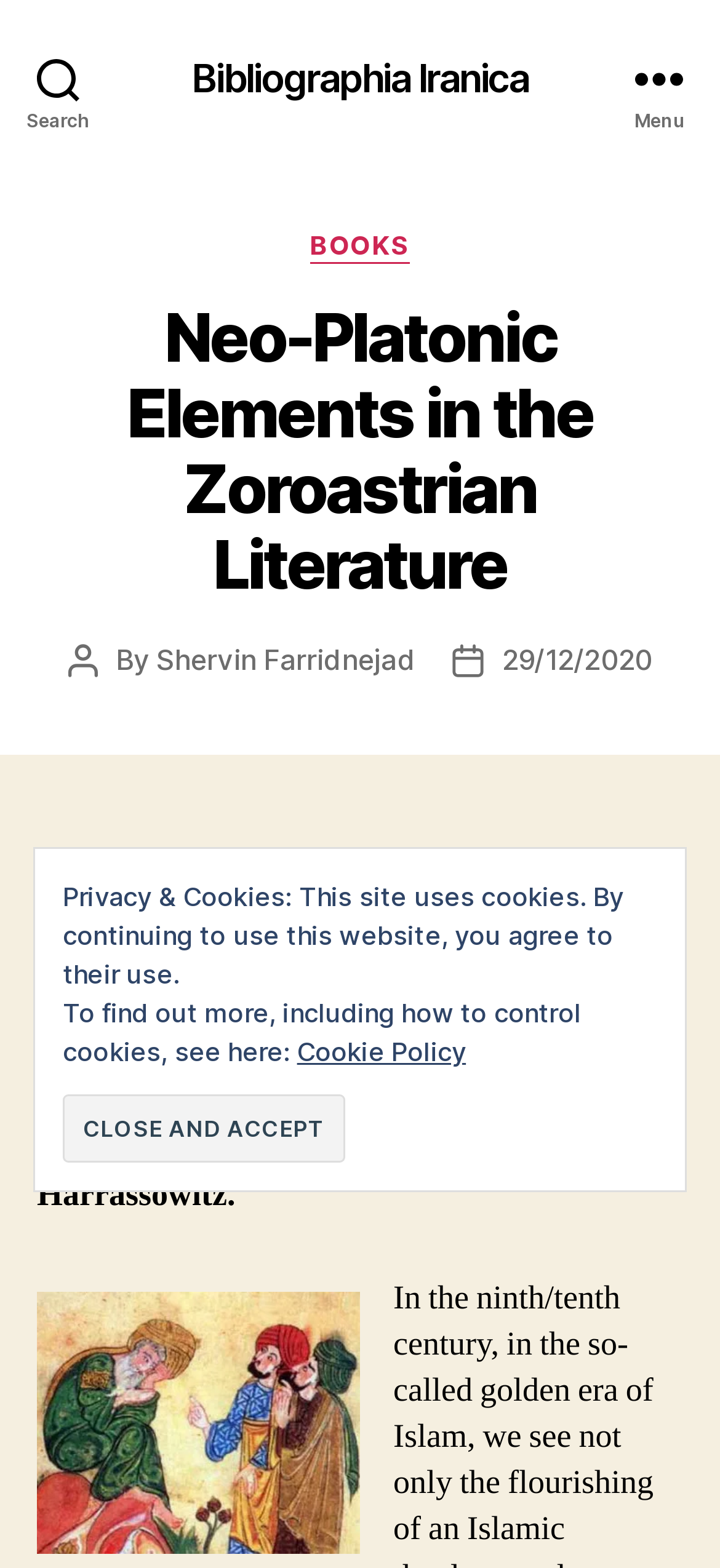What is the category of the book?
Using the image, respond with a single word or phrase.

BOOKS